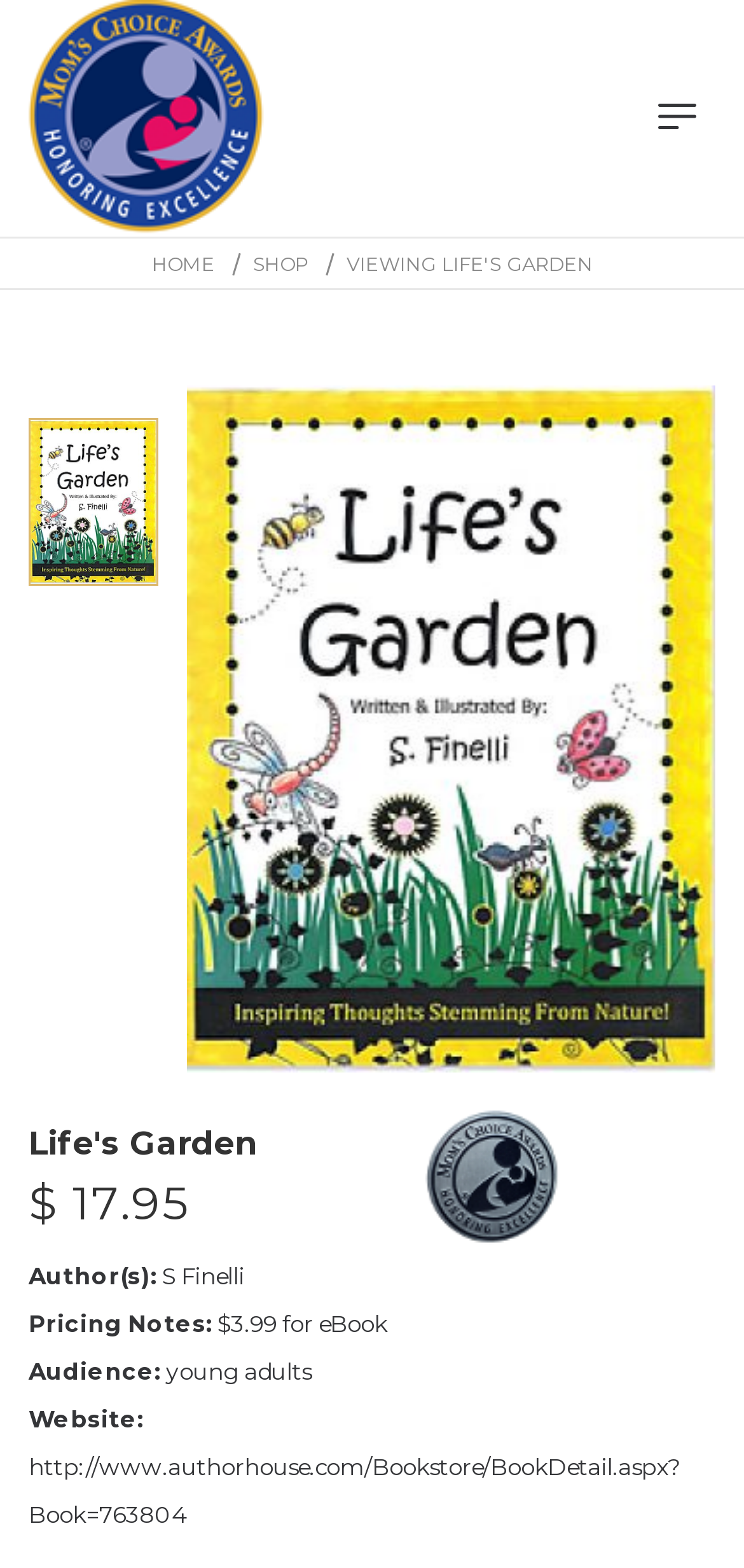Reply to the question with a single word or phrase:
What is the award won by the book?

MCA Silver Award